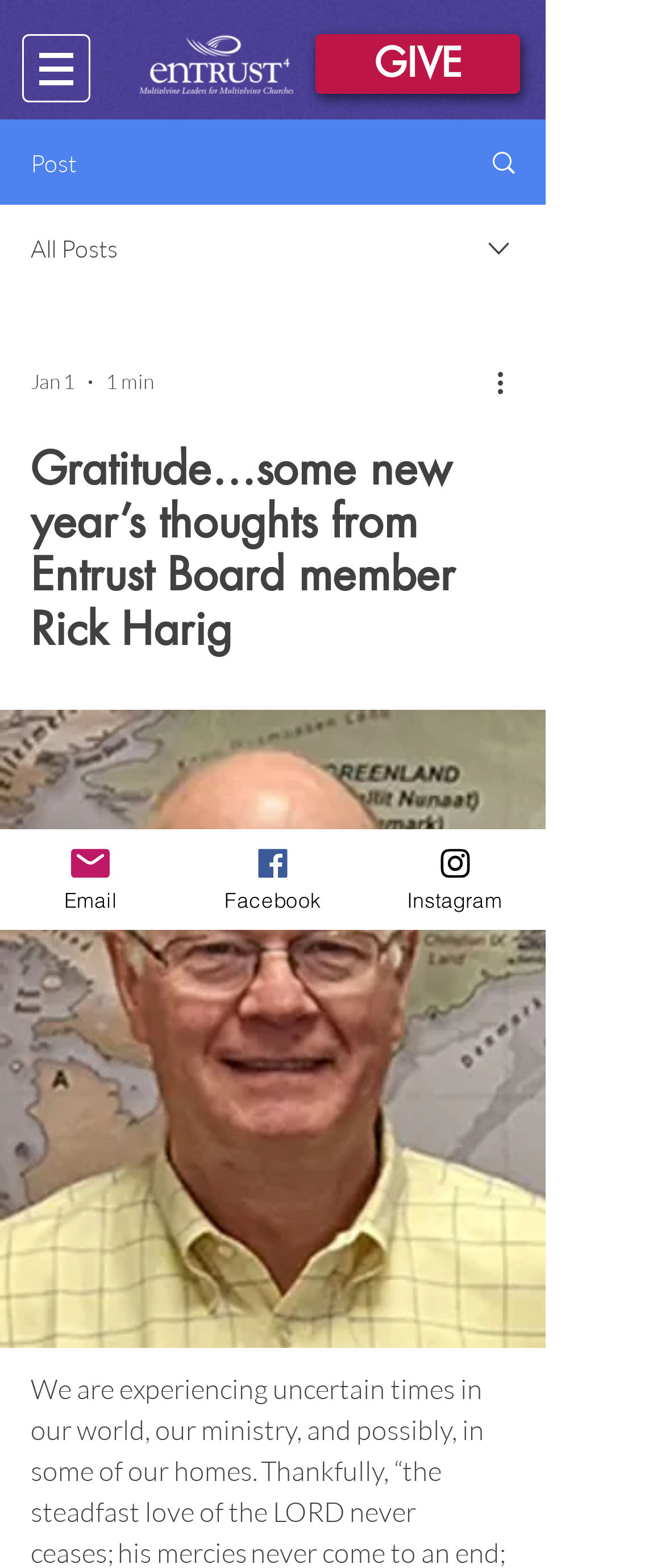Highlight the bounding box coordinates of the element that should be clicked to carry out the following instruction: "Visit the Entrust homepage". The coordinates must be given as four float numbers ranging from 0 to 1, i.e., [left, top, right, bottom].

[0.21, 0.022, 0.441, 0.06]